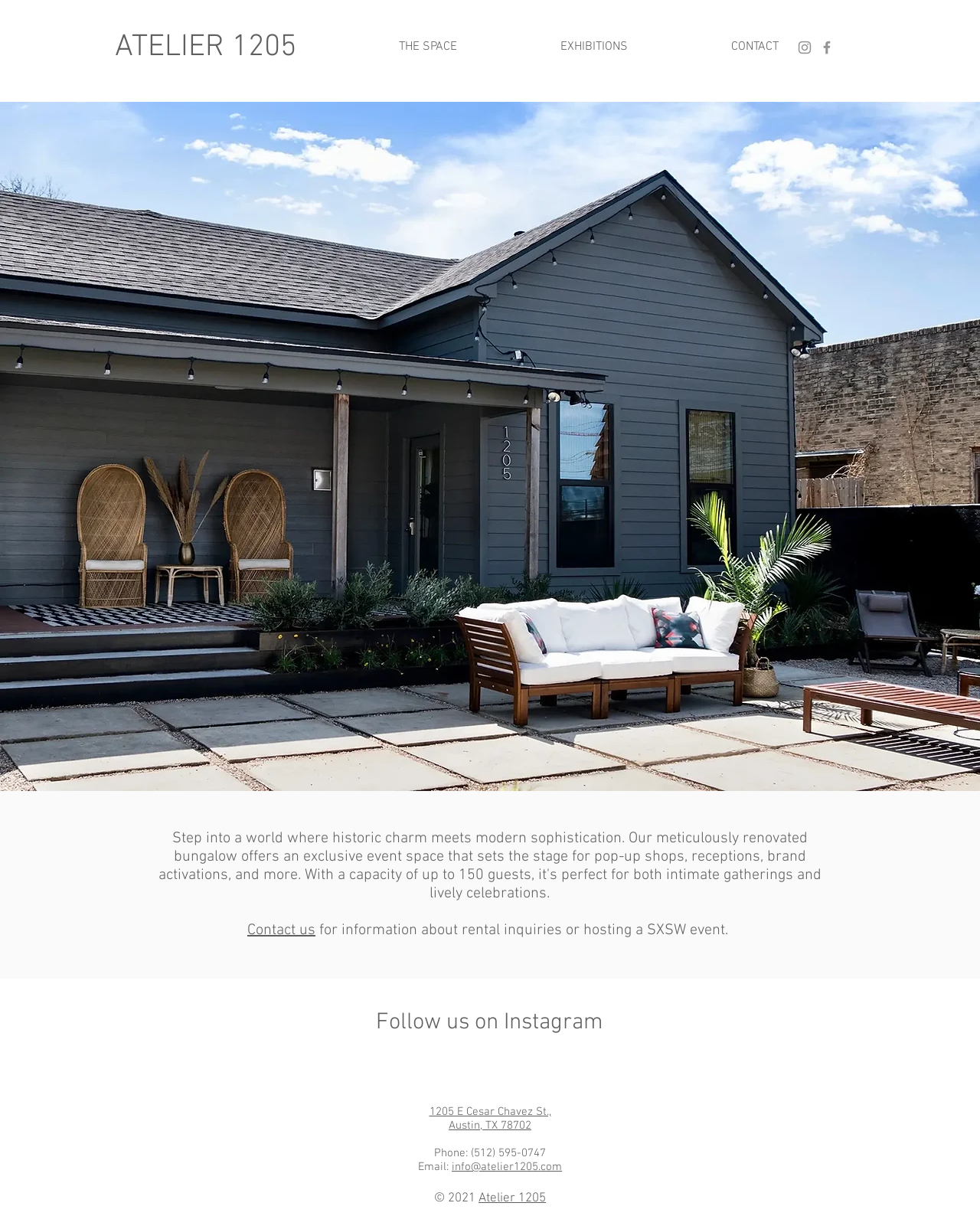What is the name of the event space? From the image, respond with a single word or brief phrase.

Atelier 1205